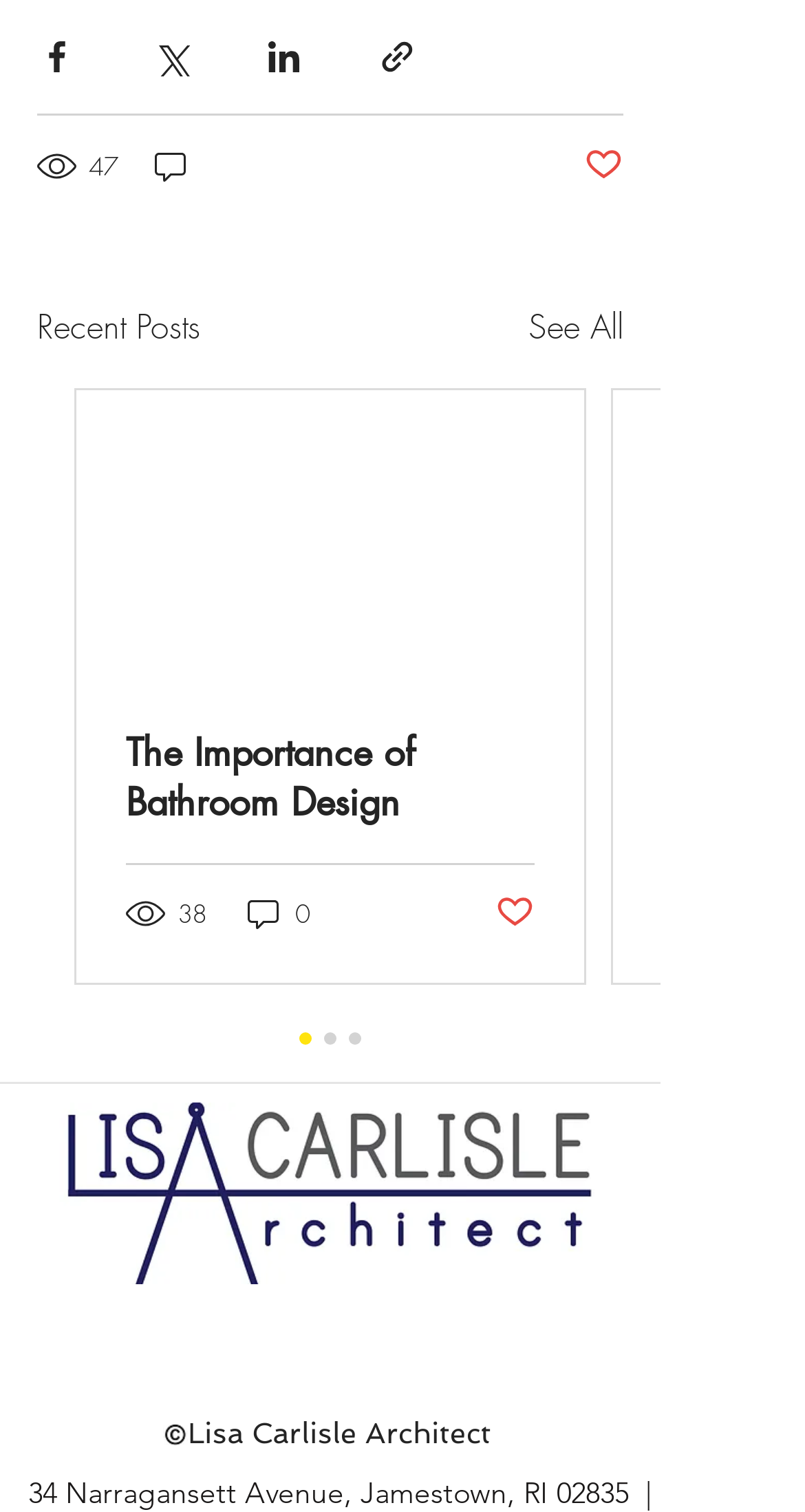Please determine the bounding box coordinates for the UI element described here. Use the format (top-left x, top-left y, bottom-right x, bottom-right y) with values bounded between 0 and 1: parent_node: 47

[0.187, 0.096, 0.241, 0.125]